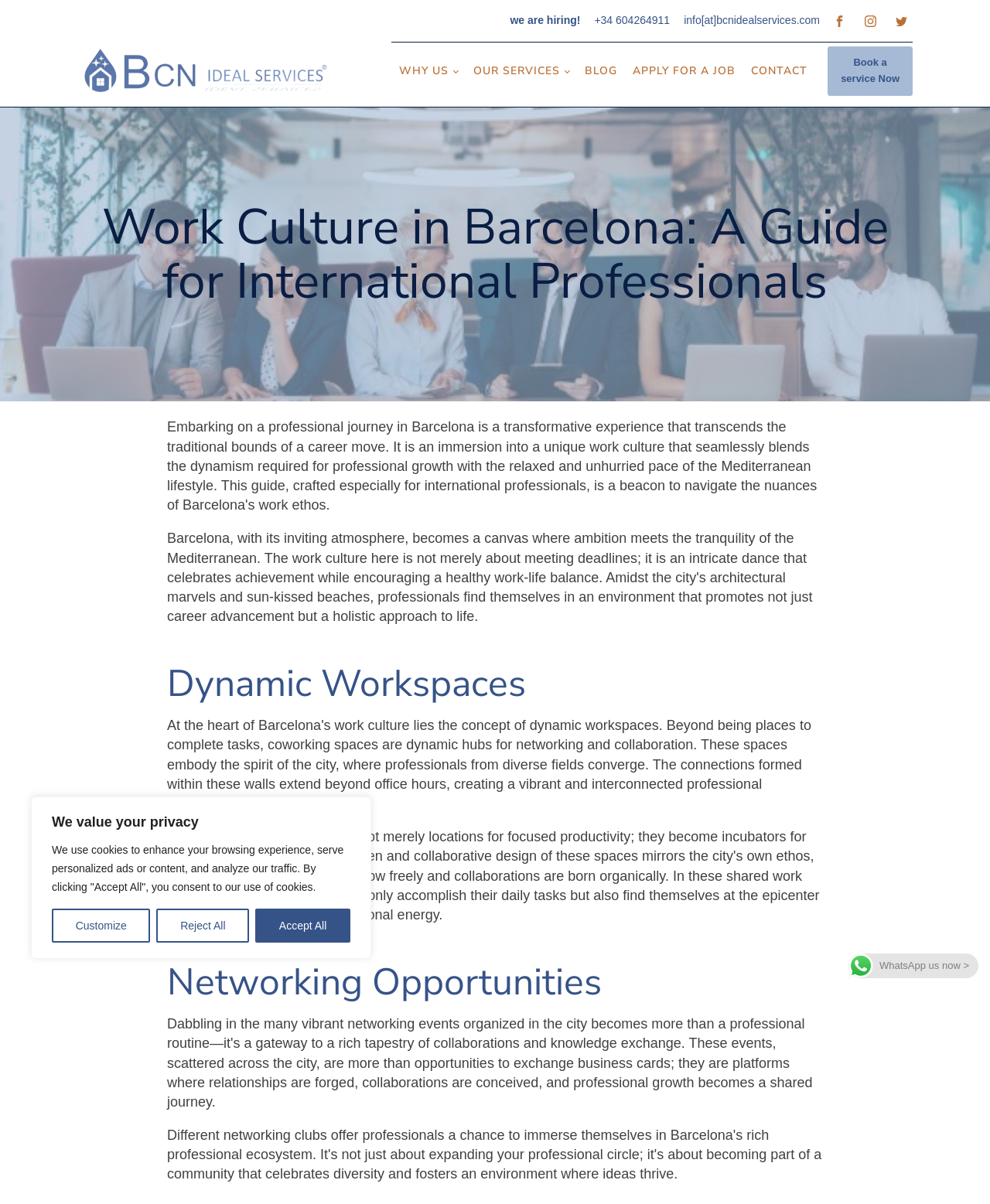Can you provide the bounding box coordinates for the element that should be clicked to implement the instruction: "WhatsApp us now"?

[0.888, 0.797, 0.979, 0.807]